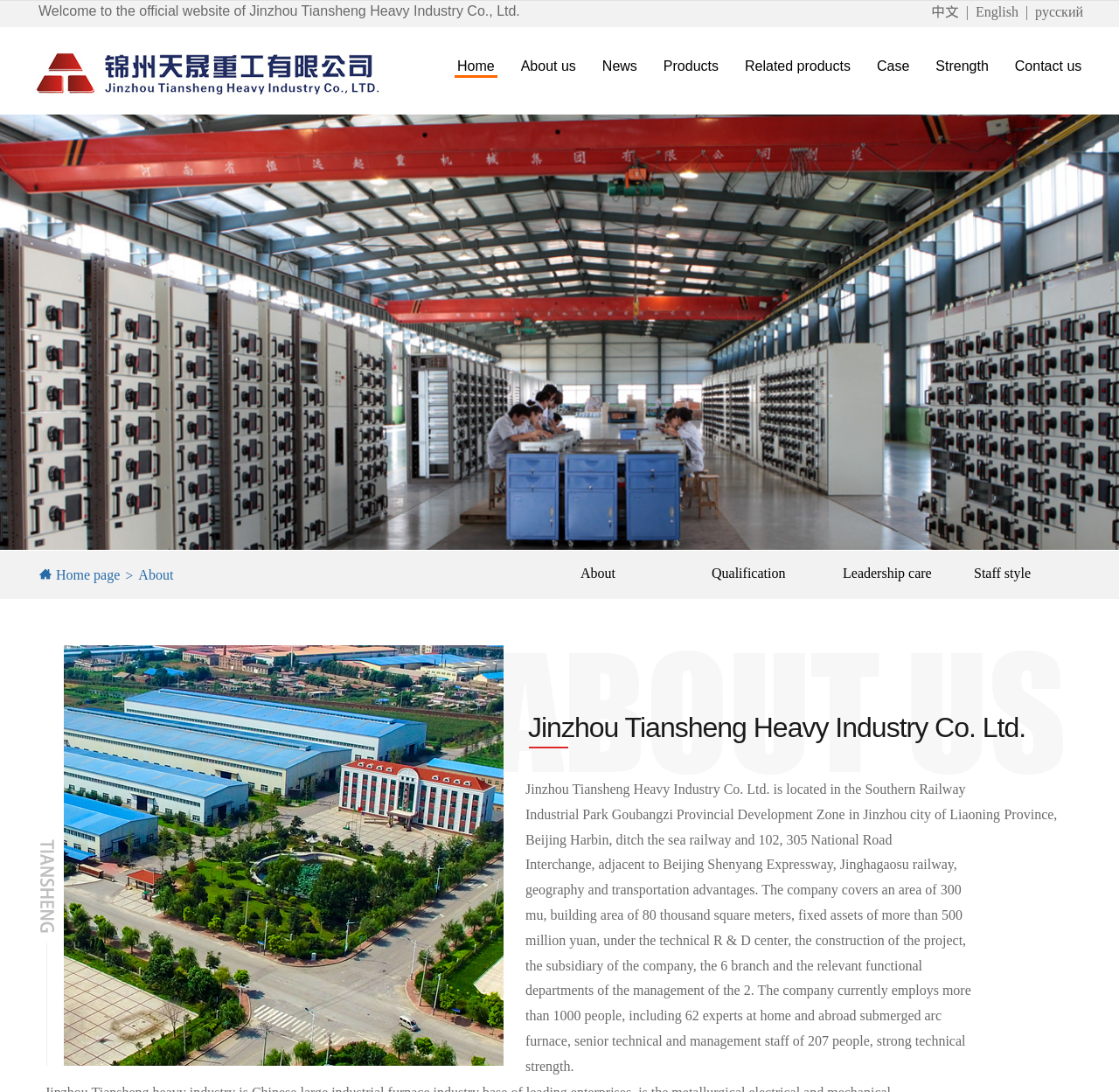Refer to the image and offer a detailed explanation in response to the question: How many employees does the company have?

The number of employees can be found in the static text element at the bottom of the webpage, which reads 'The company currently employs more than 1000 people, including 62 experts at home and abroad submerged arc furnace, senior technical and management staff of 207 people, strong technical strength'.